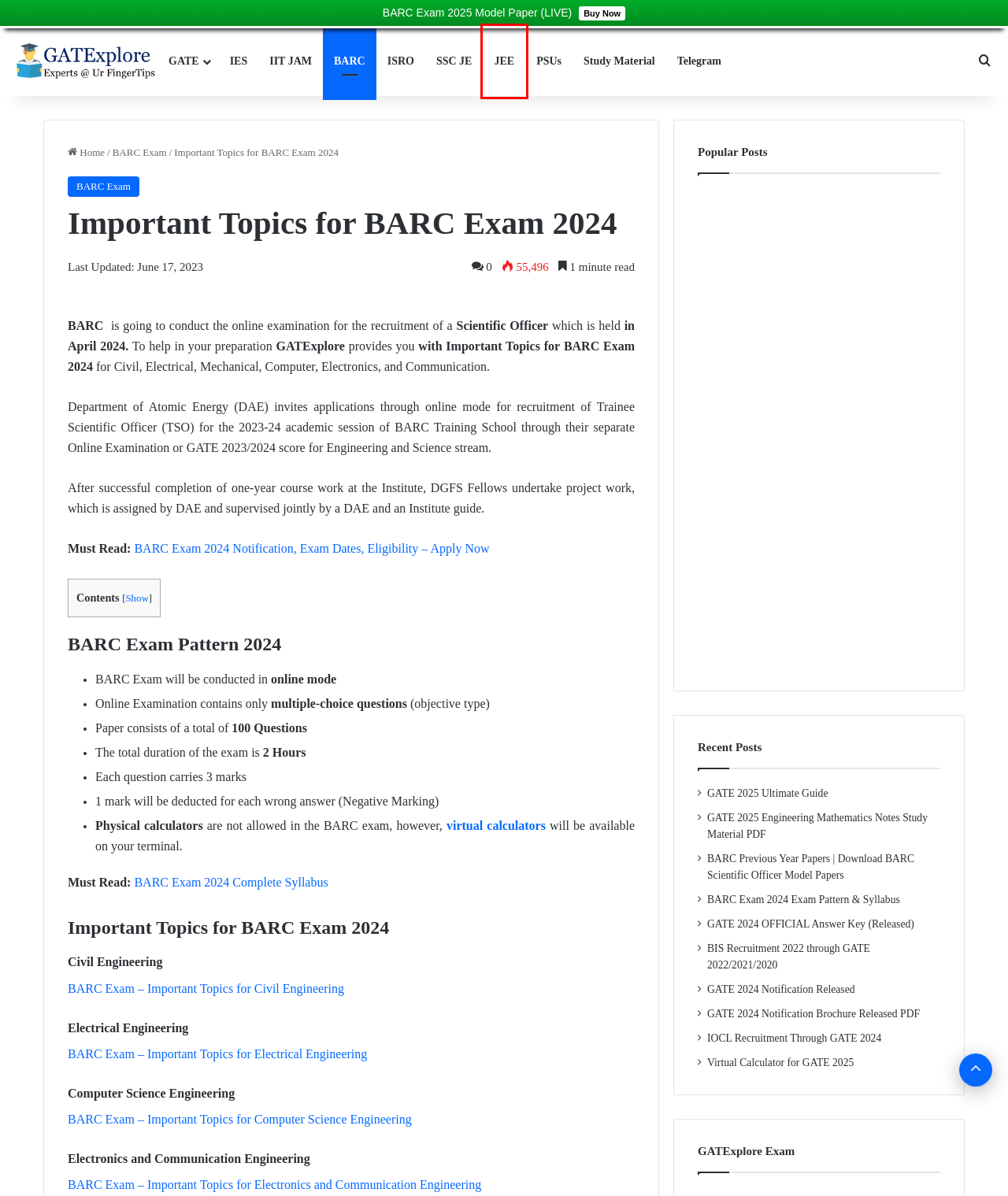You have been given a screenshot of a webpage with a red bounding box around a UI element. Select the most appropriate webpage description for the new webpage that appears after clicking the element within the red bounding box. The choices are:
A. JEE Main 2021 Notification (Delayed) Exam Dates, Eligibility, Syllabus,
B. [PDF] GATE Mathematics Study Materials for GATE 2025
C. ISRO Archives - GATExplore
D. BARC Previous Year Papers (Scientific Officer) BARC 2025 Recruitment
E. BARC Exam 2025 Recruitment: Exam Date, Eligibility, Syllabus, Pattern
F. IIT JAM Archives - GATExplore
G. GATE 2020 Exam: All About GATE 2020 information Check Here
H. GATE 2025 Virtual Calculator - Do Best Practice for GATE 2025

A